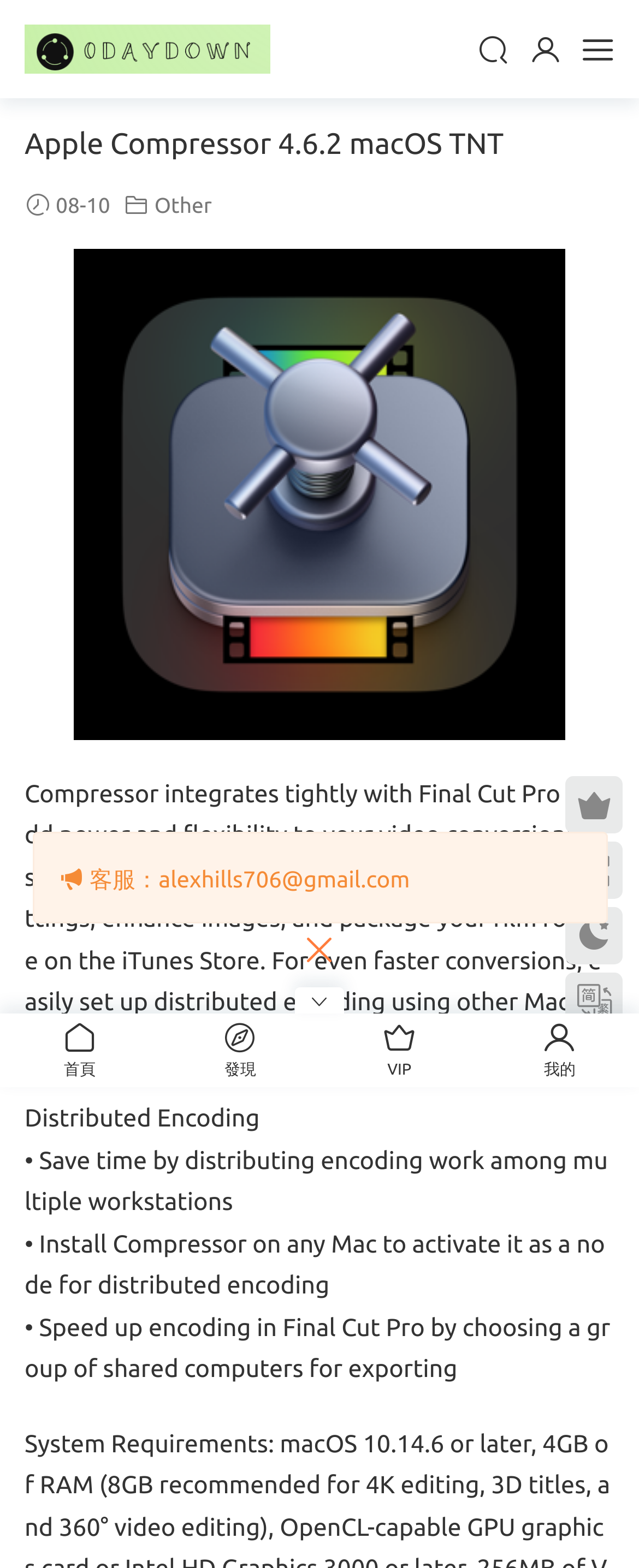Determine the bounding box coordinates for the HTML element described here: "parent_node: 升級VIP".

[0.885, 0.495, 0.974, 0.532]